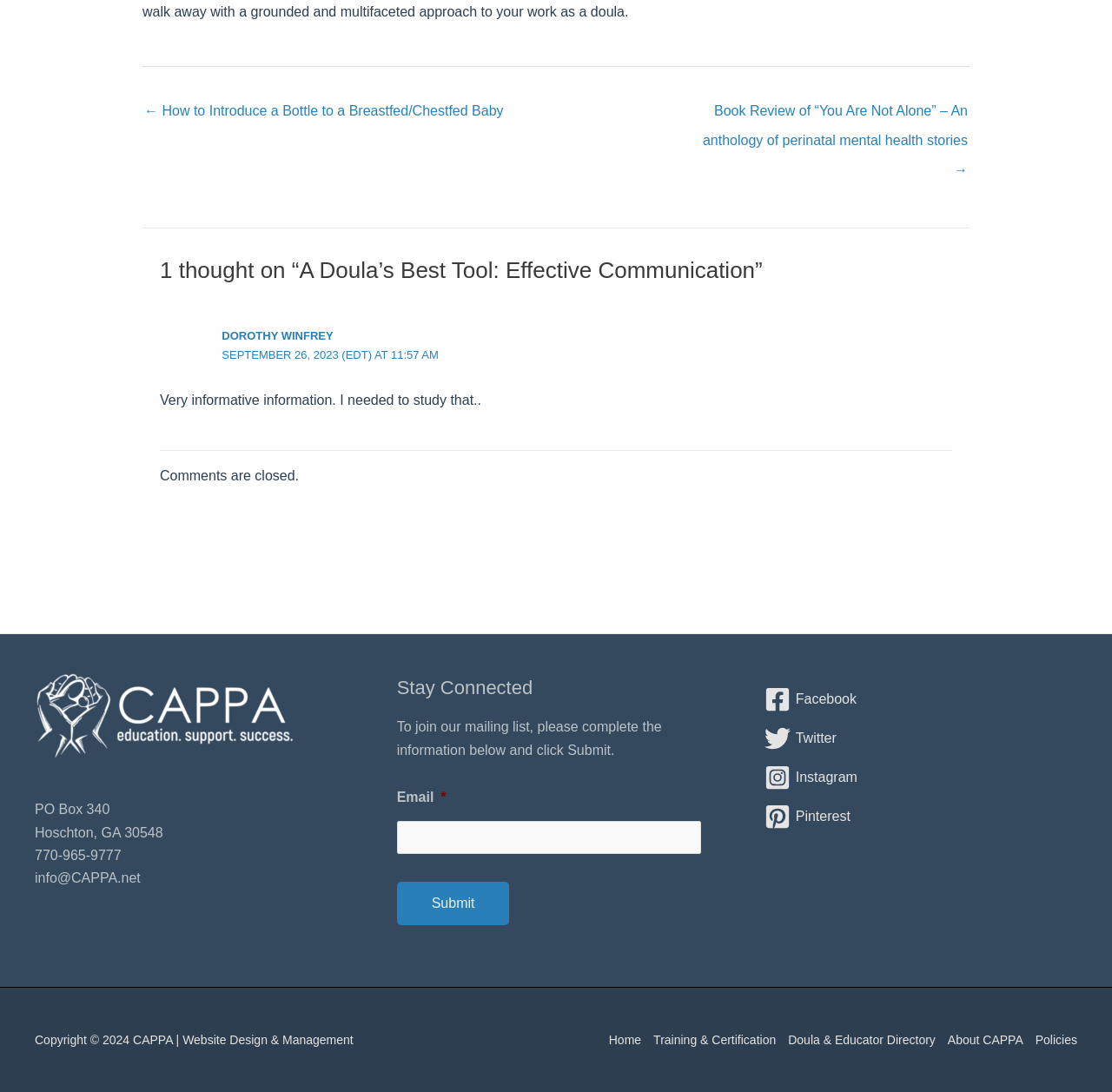Determine the bounding box coordinates of the section to be clicked to follow the instruction: "Click on the 'Home' link in the footer menu". The coordinates should be given as four float numbers between 0 and 1, formatted as [left, top, right, bottom].

[0.547, 0.942, 0.582, 0.963]